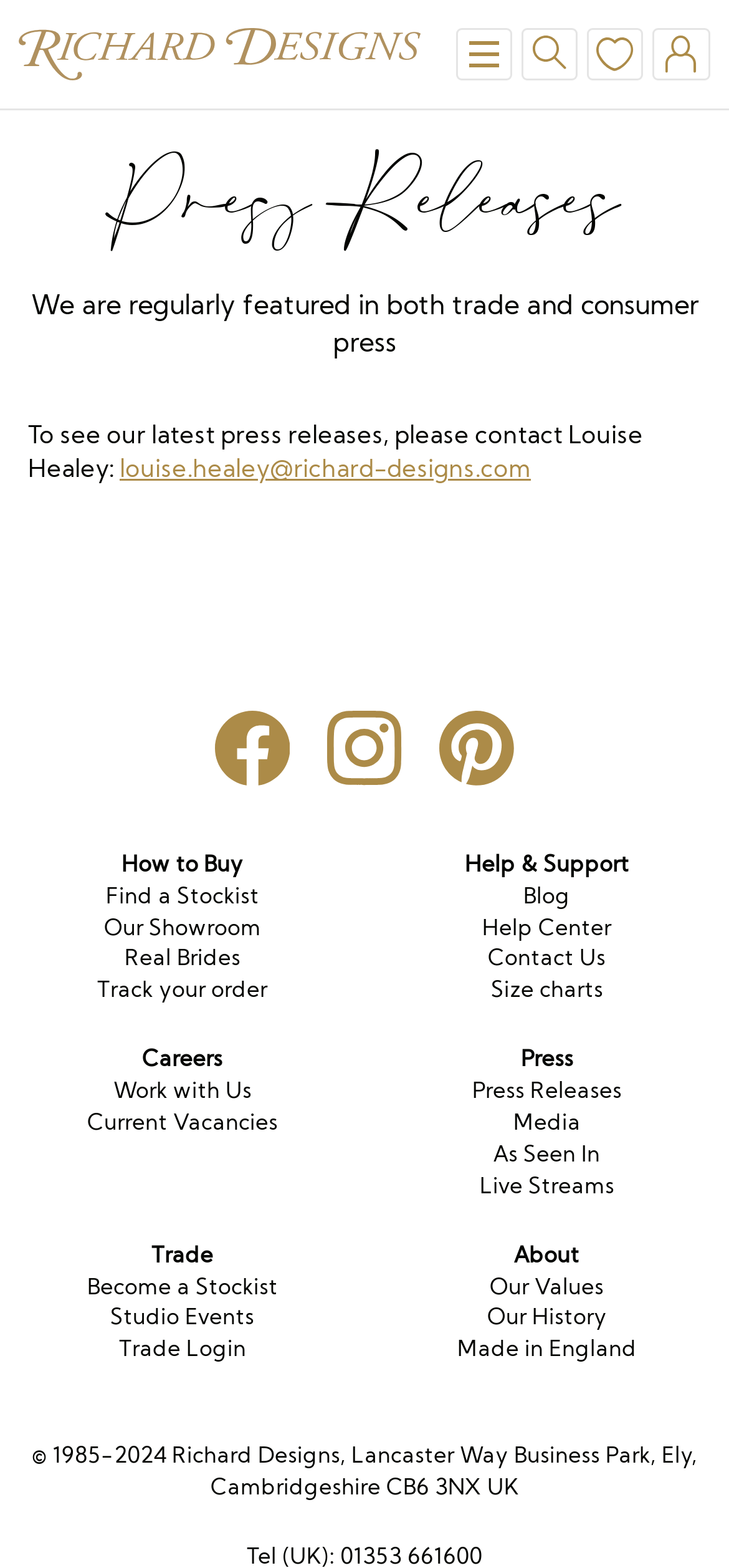What is the address of the company?
Answer the question with a thorough and detailed explanation.

The company address can be found at the bottom of the webpage, where it is written as 'Lancaster Way Business Park, Ely, Cambridgeshire CB6 3NX UK' in a static text element.